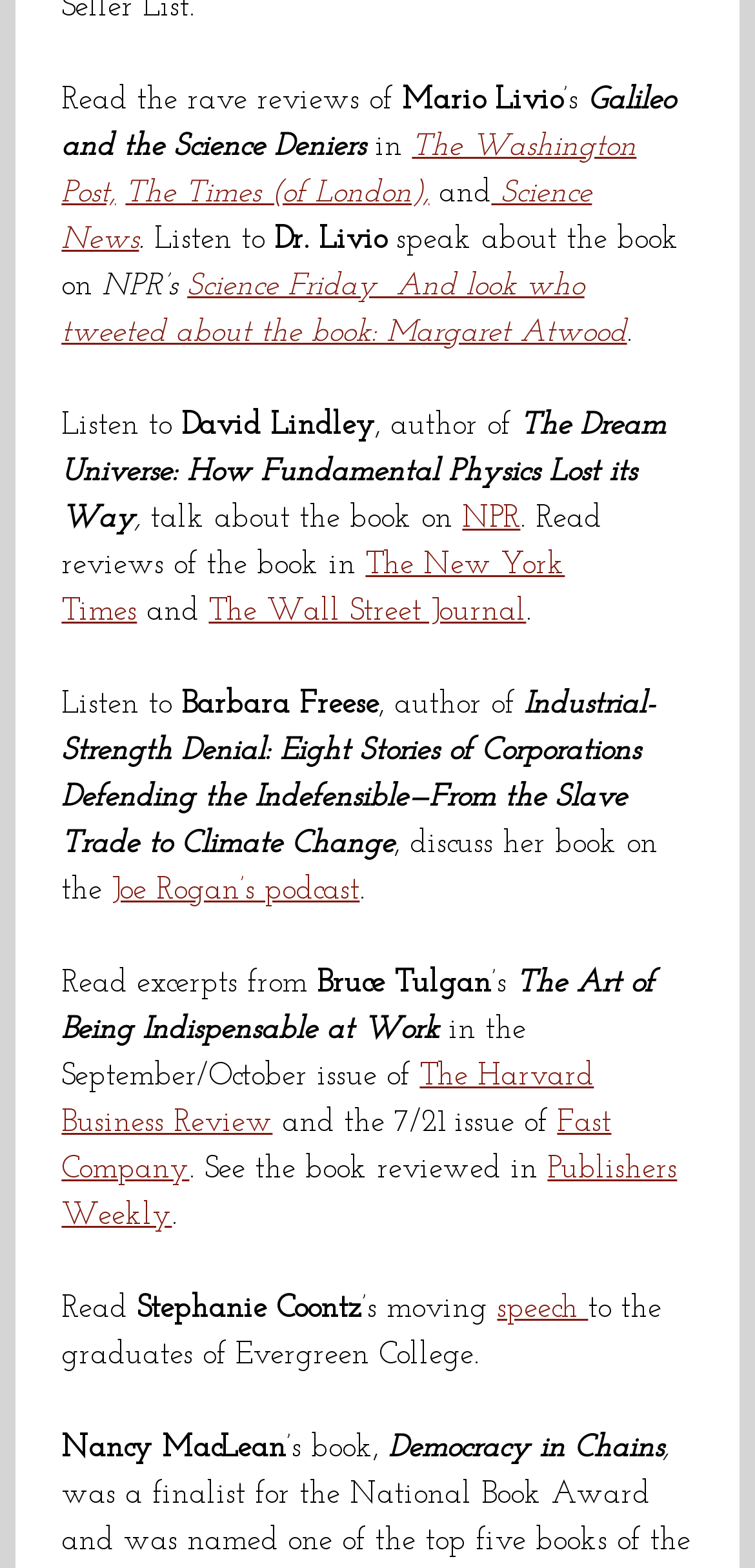Please find the bounding box coordinates for the clickable element needed to perform this instruction: "Read the review in The New York Times".

[0.082, 0.35, 0.748, 0.4]